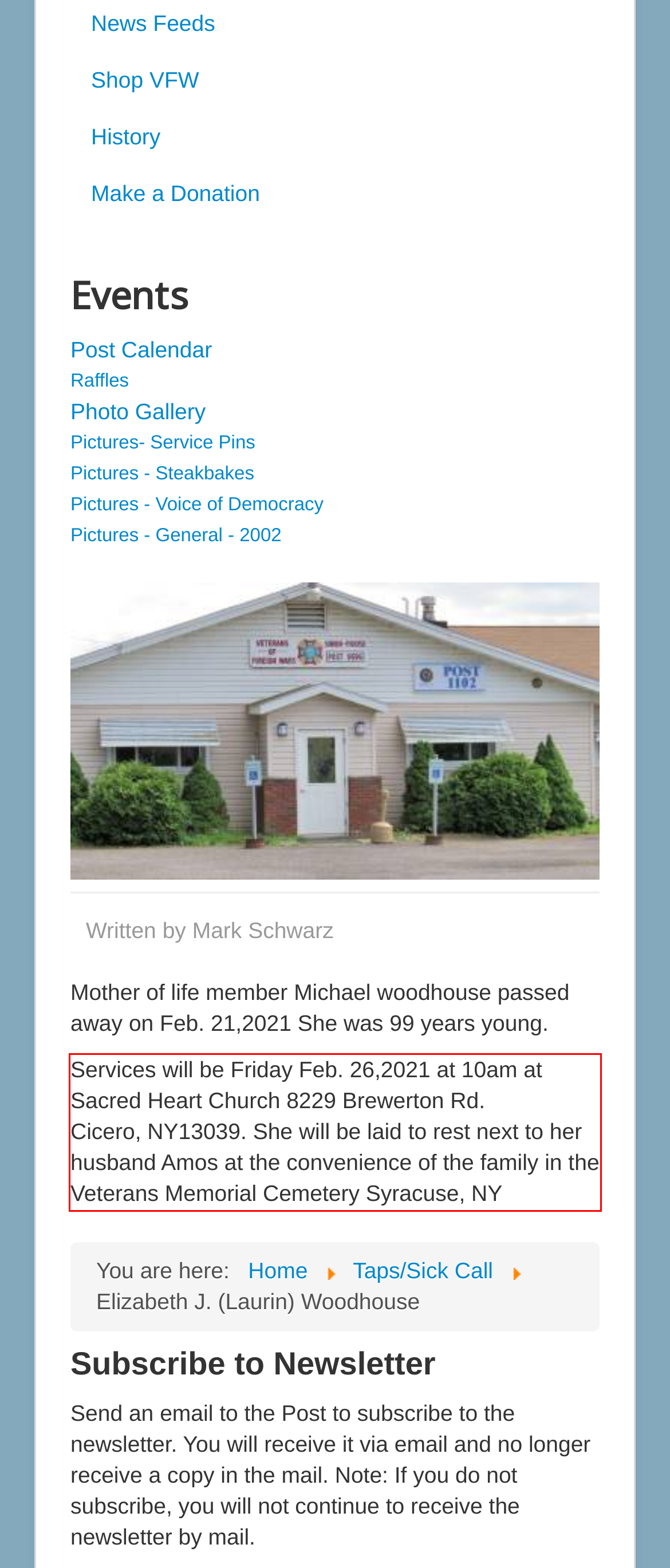You have a screenshot of a webpage with a red bounding box. Identify and extract the text content located inside the red bounding box.

Services will be Friday Feb. 26,2021 at 10am at Sacred Heart Church 8229 Brewerton Rd. Cicero, NY13039. She will be laid to rest next to her husband Amos at the convenience of the family in the Veterans Memorial Cemetery Syracuse, NY